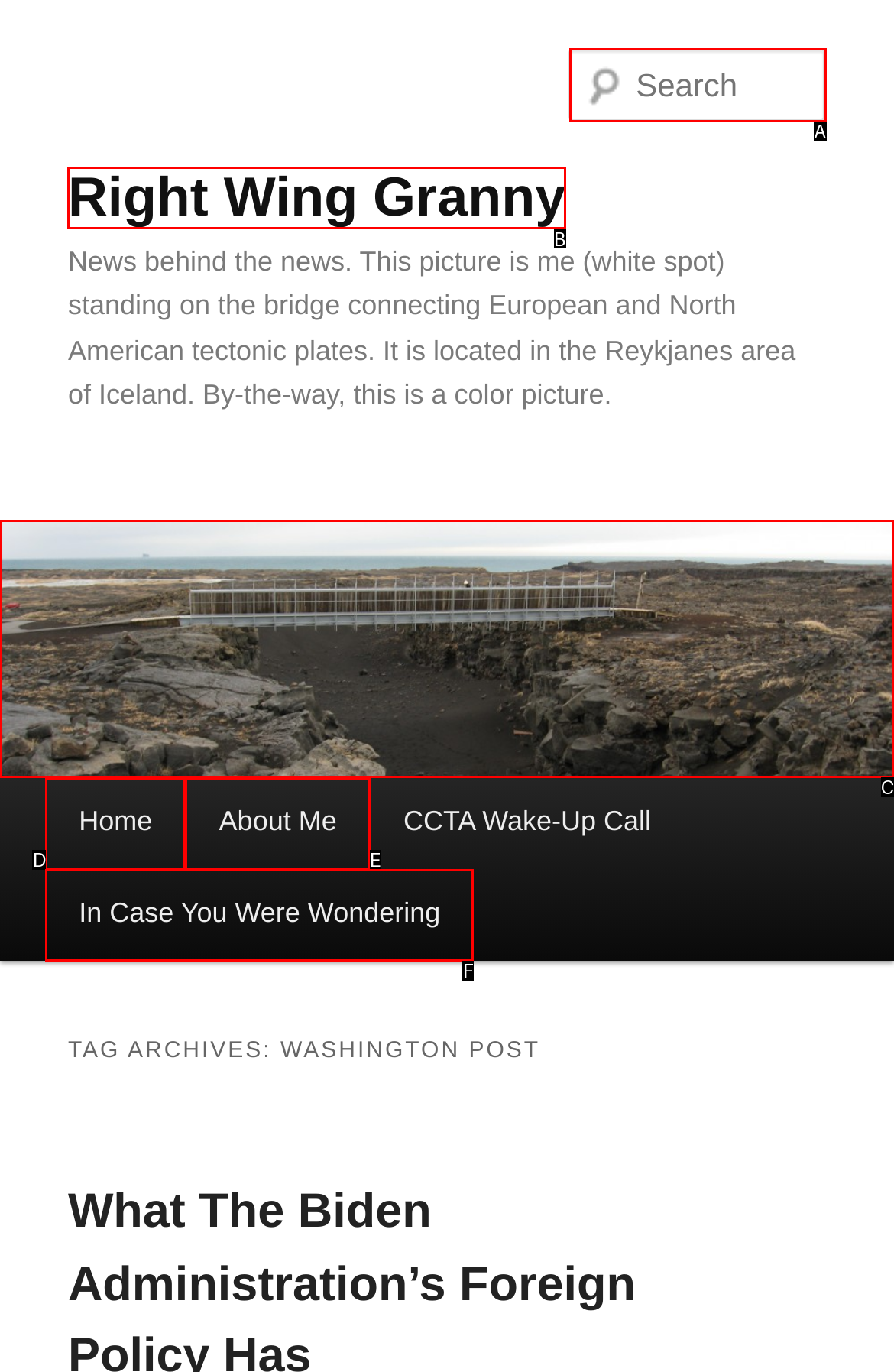Match the description: alt="Full Size Image" to the correct HTML element. Provide the letter of your choice from the given options.

None